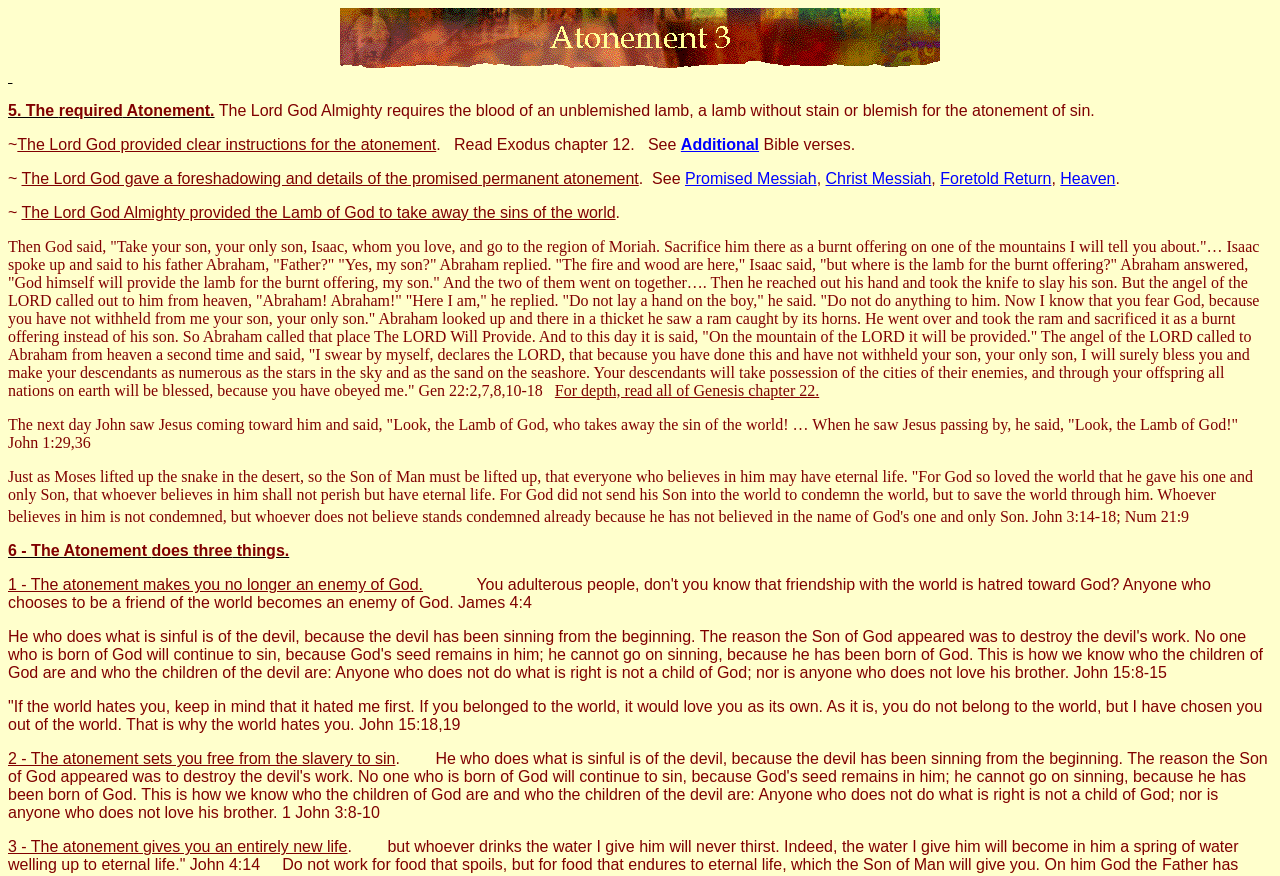Please predict the bounding box coordinates of the element's region where a click is necessary to complete the following instruction: "Click on 'Promised Messiah'". The coordinates should be represented by four float numbers between 0 and 1, i.e., [left, top, right, bottom].

[0.535, 0.194, 0.638, 0.213]